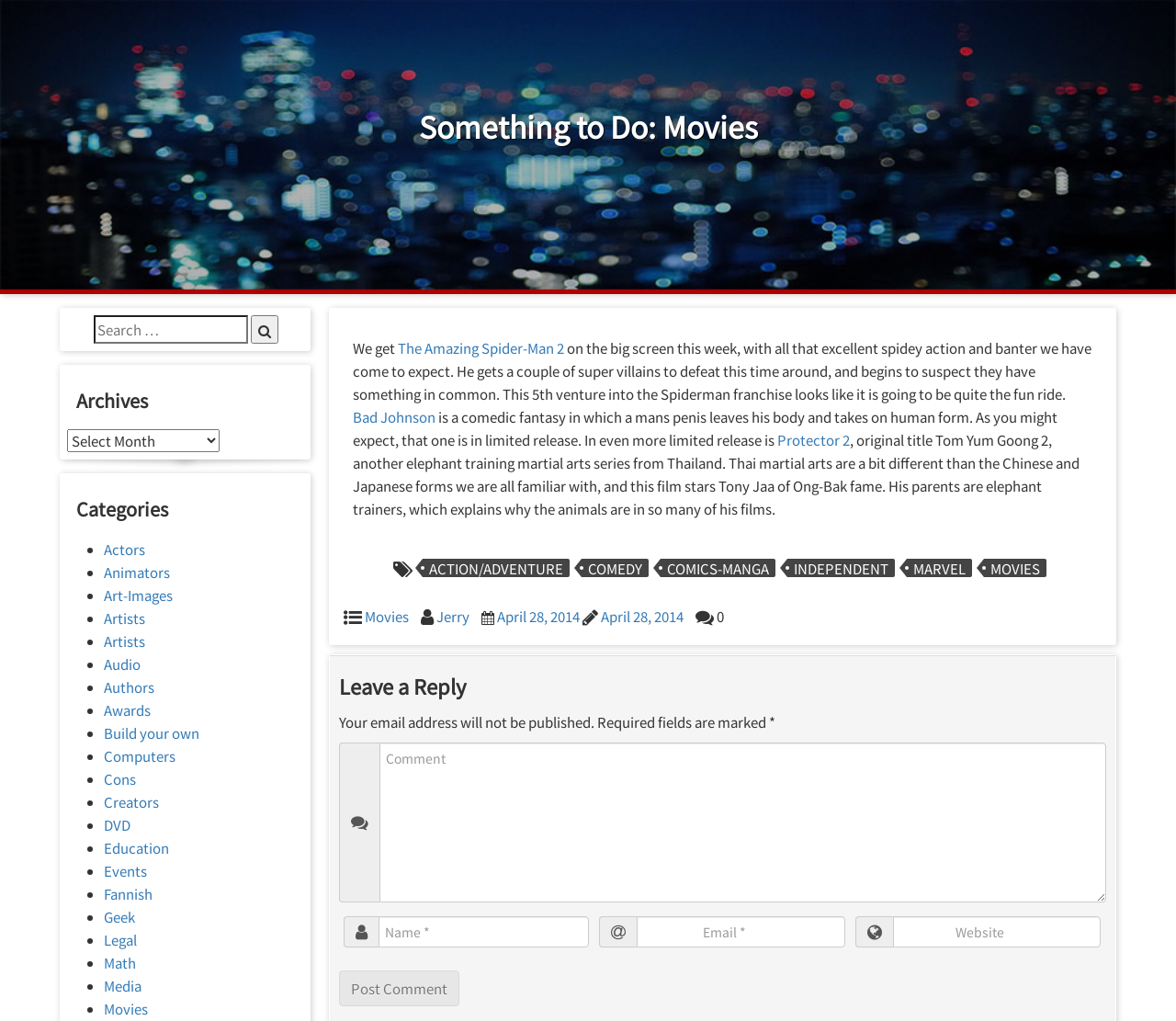What is the name of the martial arts series from Thailand?
Provide a fully detailed and comprehensive answer to the question.

The name of the martial arts series from Thailand can be found in the article section of the webpage, where it is mentioned as 'Tom Yum Goong 2', which is also known as 'Protector 2'.